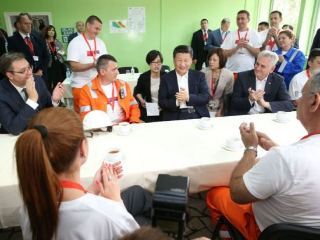Offer a detailed narrative of the image's content.

In a vibrant setting filled with community spirit, a diverse group of individuals gathers around a table, sharing a moment of engagement and camaraderie. At the center, a prominent leader is seen interacting warmly with attendees, including individuals in bright orange and white work attire. The surrounding participants, dressed in a mix of casual and formal clothing, exhibit a welcoming atmosphere, characterized by smiles and applause. The green walls add a lively touch to the environment, enhancing the spirit of collaboration. This gathering exemplifies a heartfelt dialogue between leaders and community members, highlighting themes of connection, support, and mutual understanding.